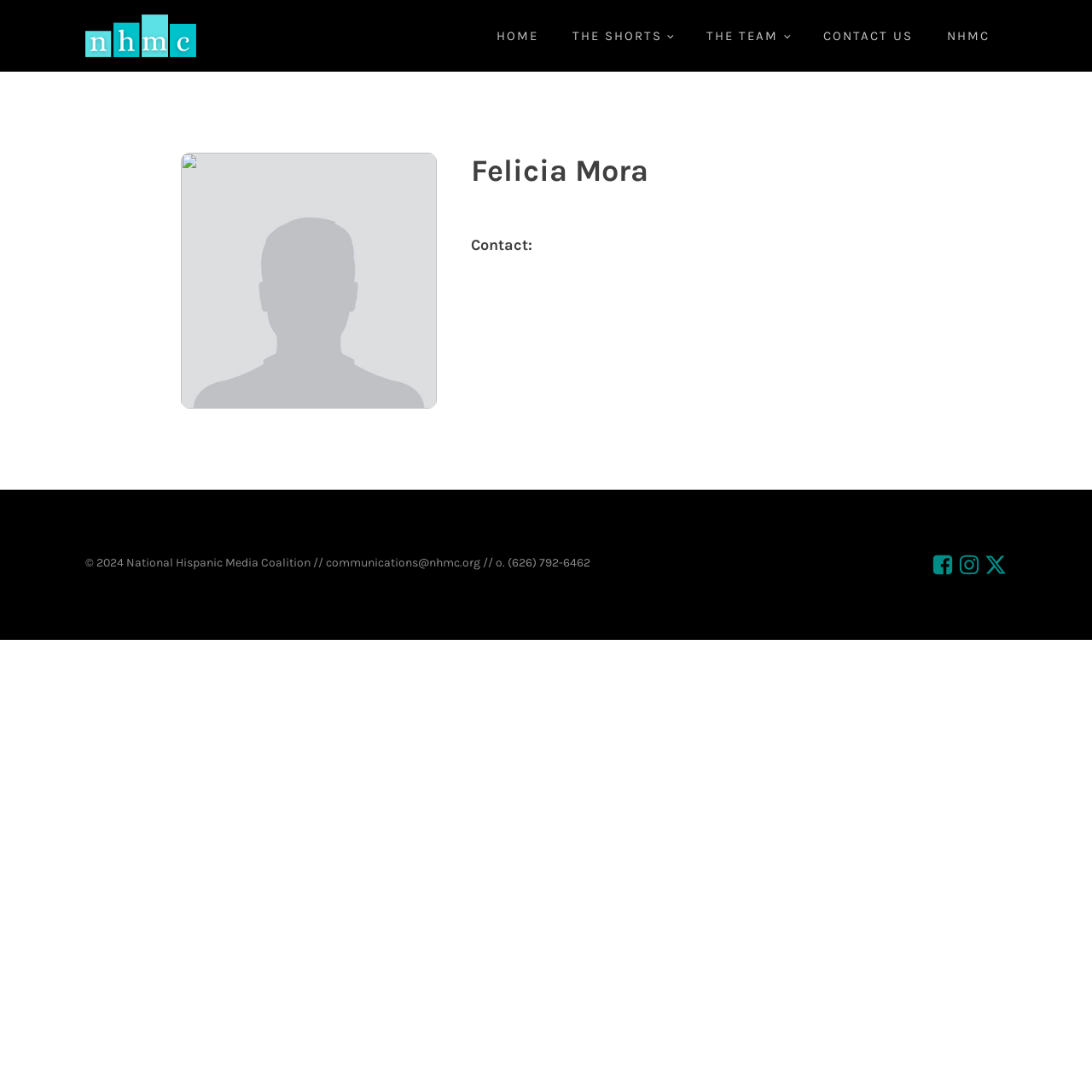Find the bounding box coordinates for the element described here: "NHMC".

[0.852, 0.008, 0.922, 0.058]